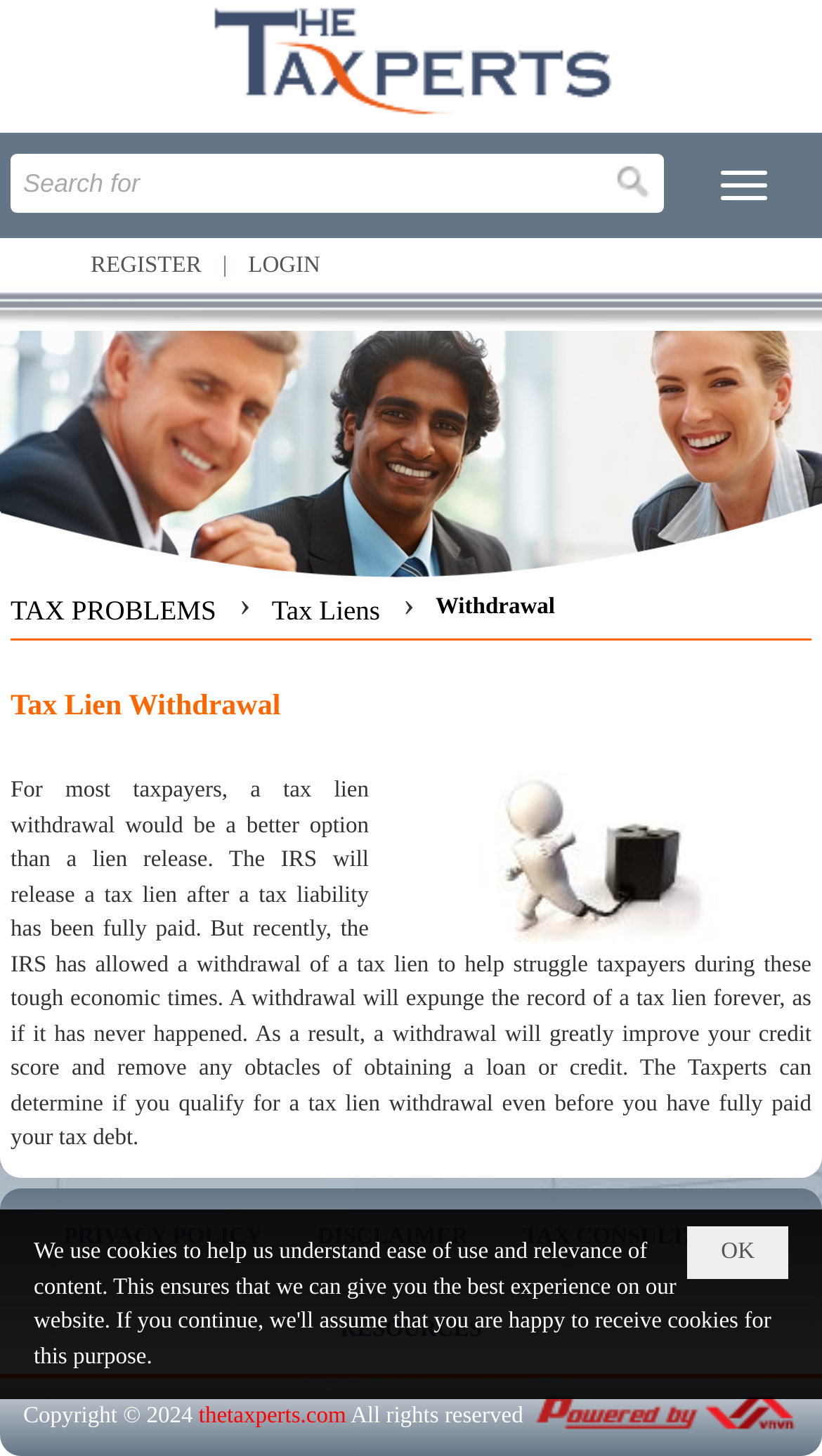Predict the bounding box coordinates of the area that should be clicked to accomplish the following instruction: "Explore Digital Marketing". The bounding box coordinates should consist of four float numbers between 0 and 1, i.e., [left, top, right, bottom].

None